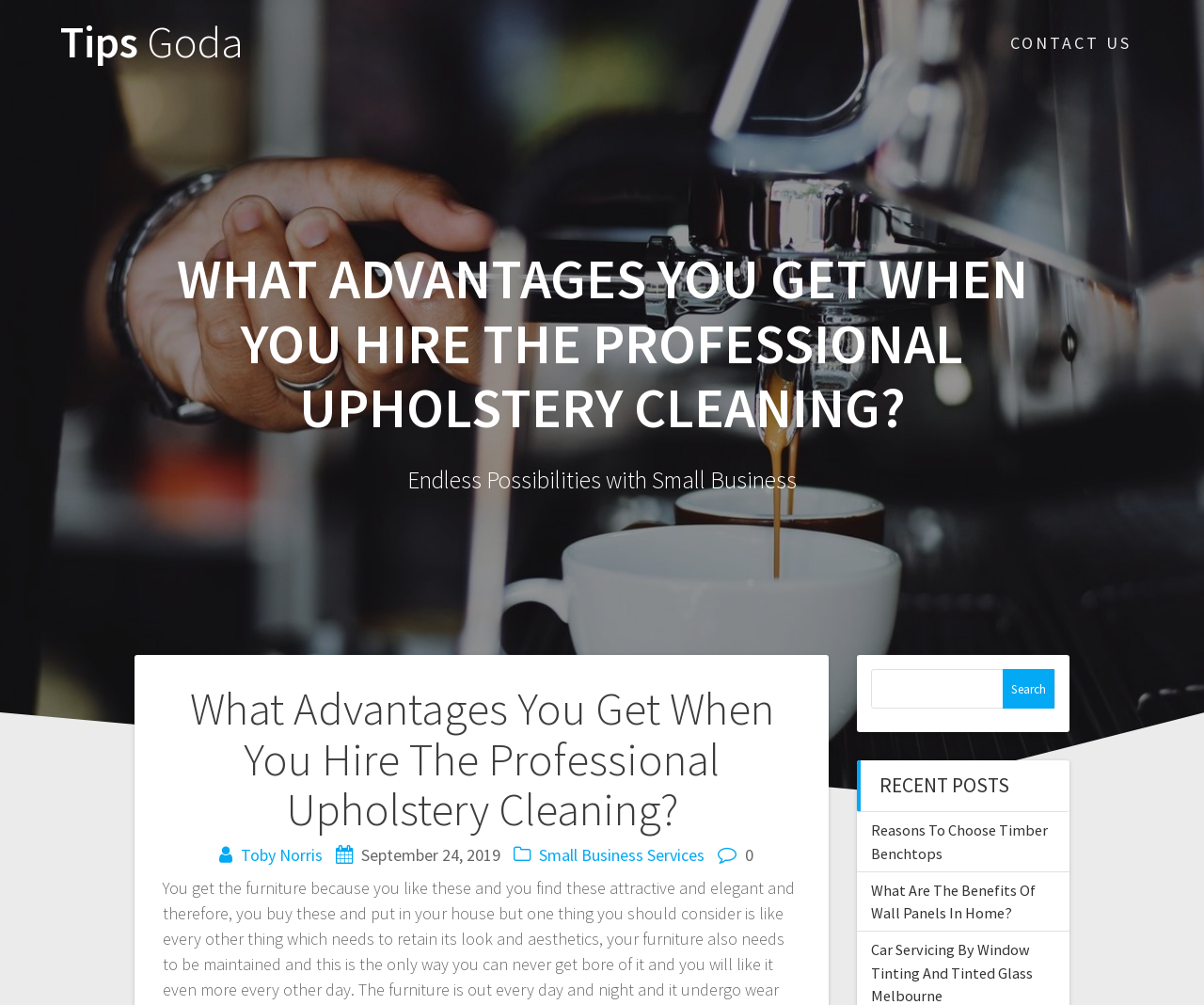Highlight the bounding box coordinates of the element that should be clicked to carry out the following instruction: "Search for something". The coordinates must be given as four float numbers ranging from 0 to 1, i.e., [left, top, right, bottom].

[0.723, 0.666, 0.877, 0.705]